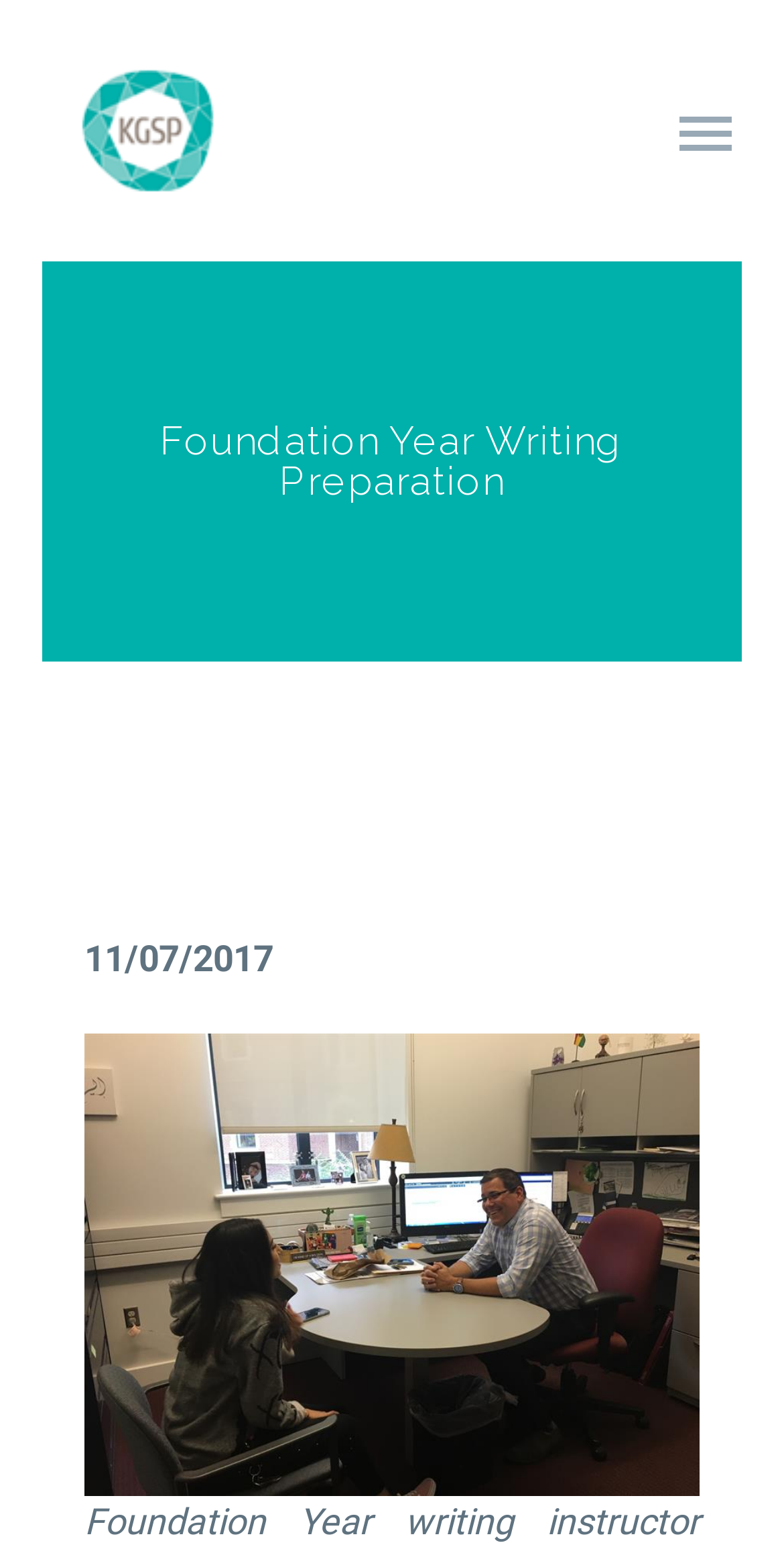Please find and report the bounding box coordinates of the element to click in order to perform the following action: "Search for something". The coordinates should be expressed as four float numbers between 0 and 1, in the format [left, top, right, bottom].

[0.108, 0.689, 0.892, 0.741]